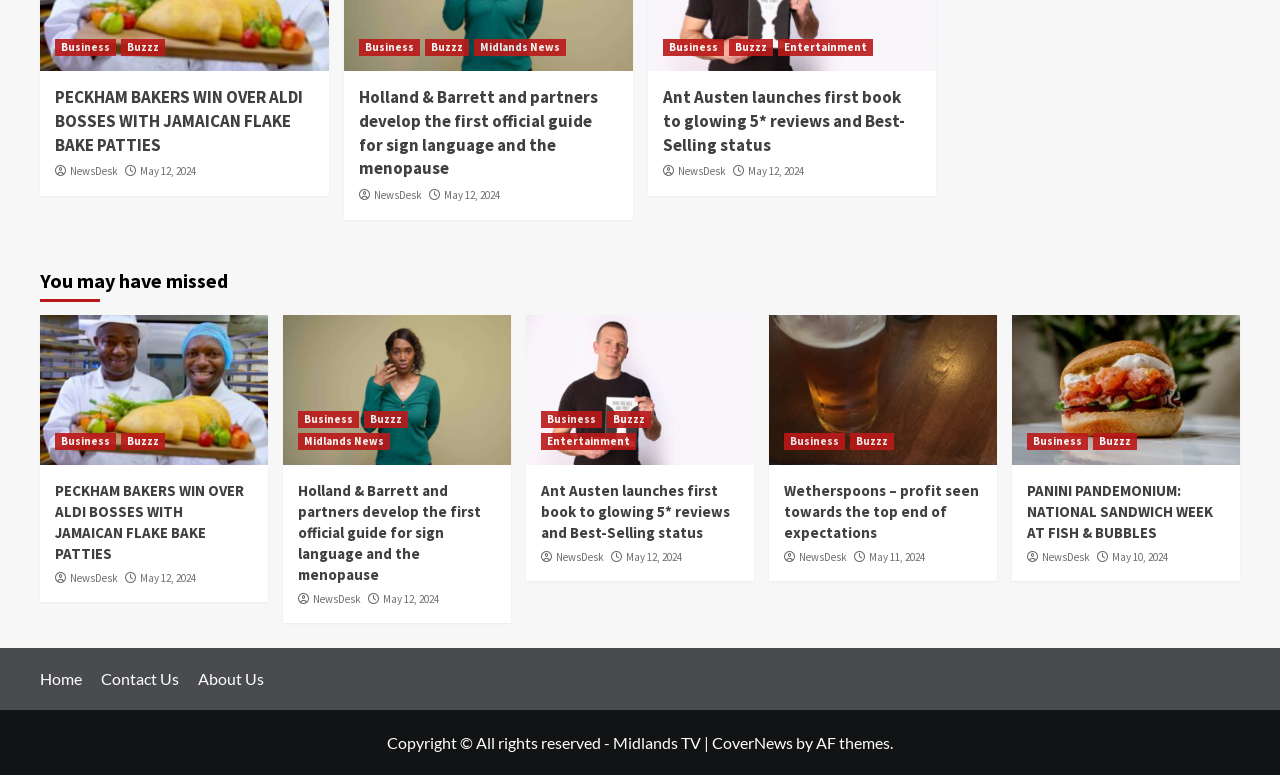Locate the bounding box coordinates of the element that needs to be clicked to carry out the instruction: "Go to 'NewsDesk'". The coordinates should be given as four float numbers ranging from 0 to 1, i.e., [left, top, right, bottom].

[0.055, 0.212, 0.092, 0.23]